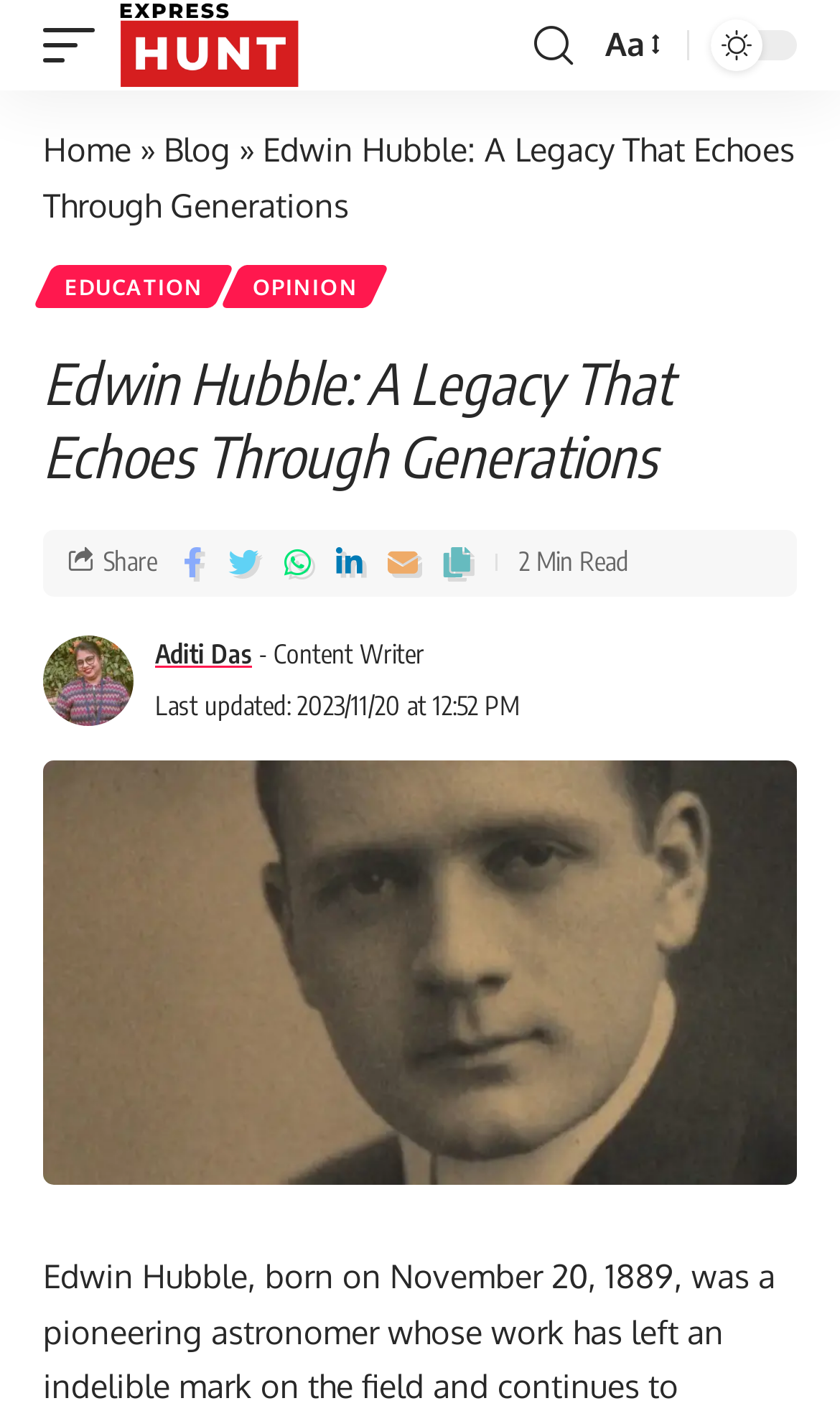Determine the bounding box for the described UI element: "Aditi Das".

[0.185, 0.449, 0.3, 0.481]